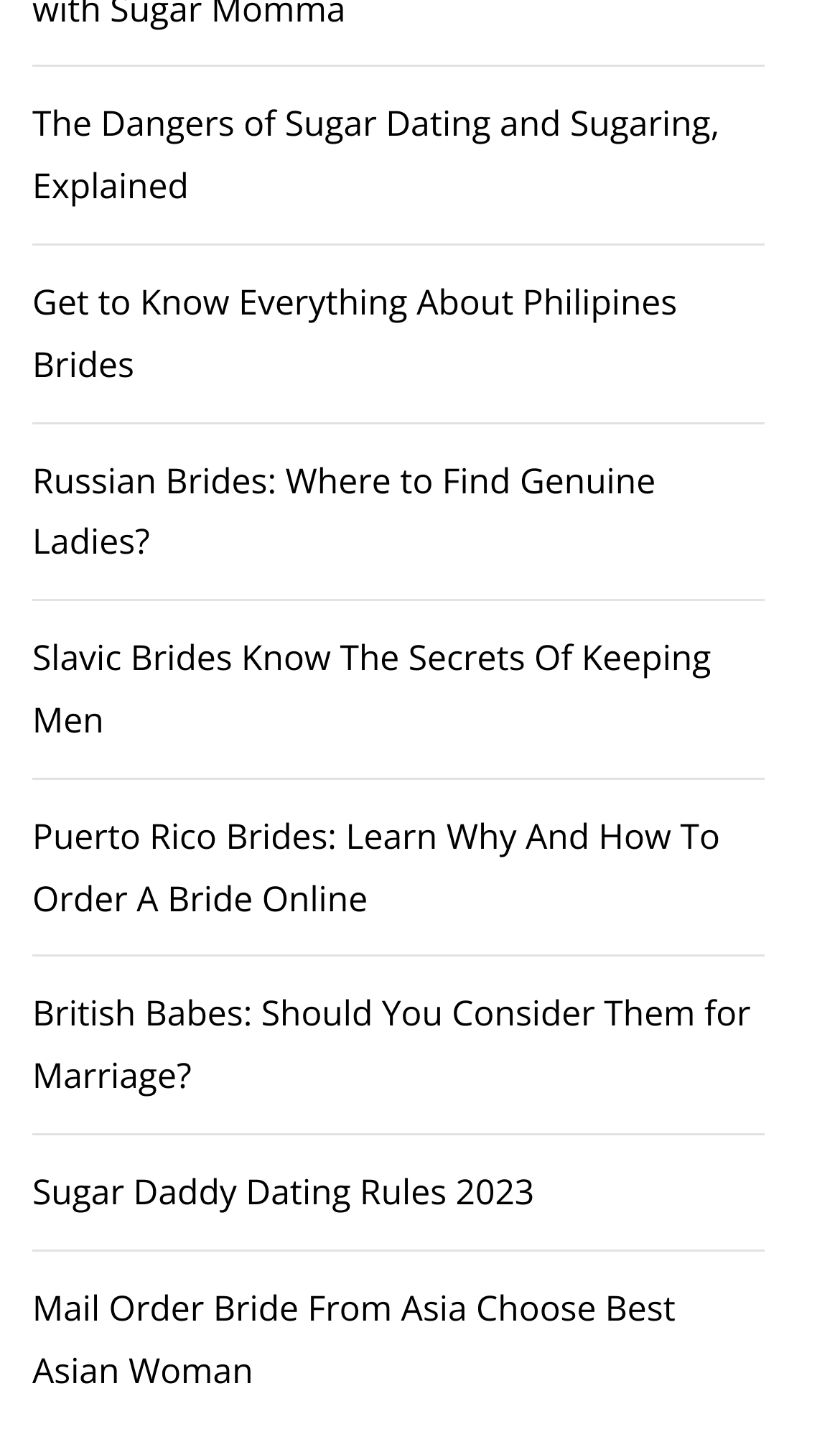Specify the bounding box coordinates of the area to click in order to follow the given instruction: "Explore mail order brides from Asia."

[0.038, 0.865, 0.91, 0.986]